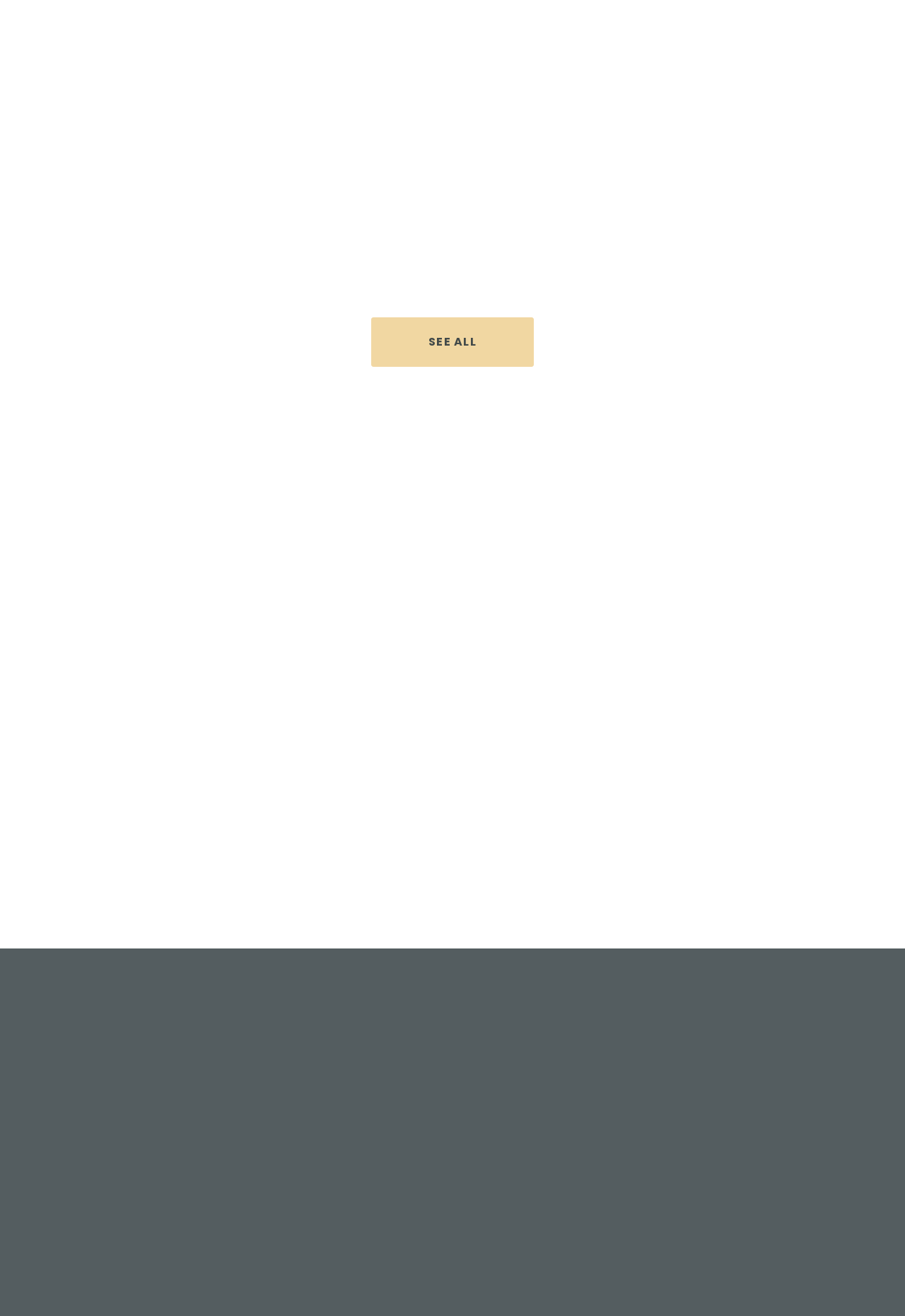Respond with a single word or phrase to the following question:
How can I contact the dental care service?

Phone: 505-369-3852, Address: 1510 Wyoming Blvd. NE, Suite A Albuquerque, NM 87112